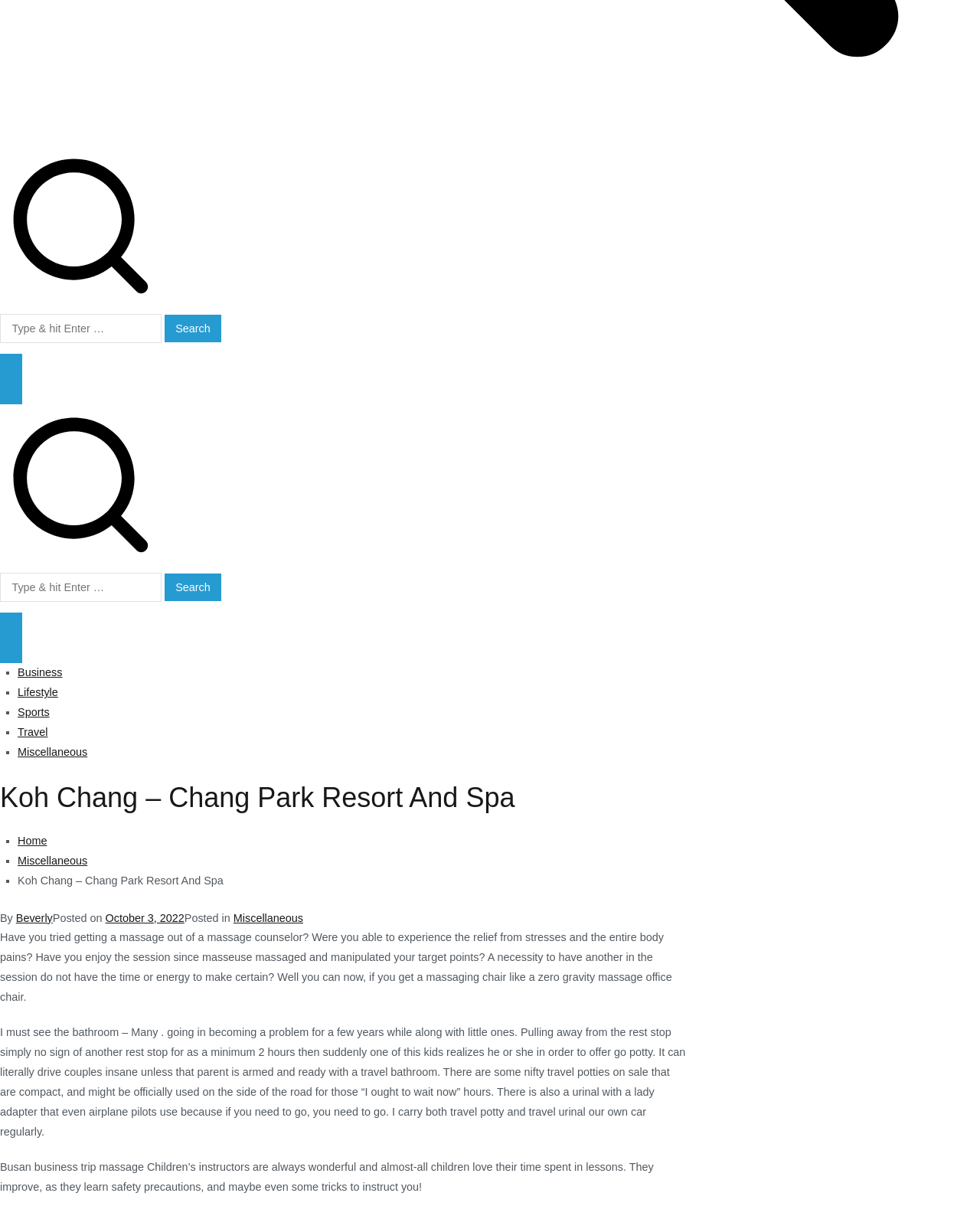Provide a single word or phrase to answer the given question: 
How many search boxes are on the page?

2